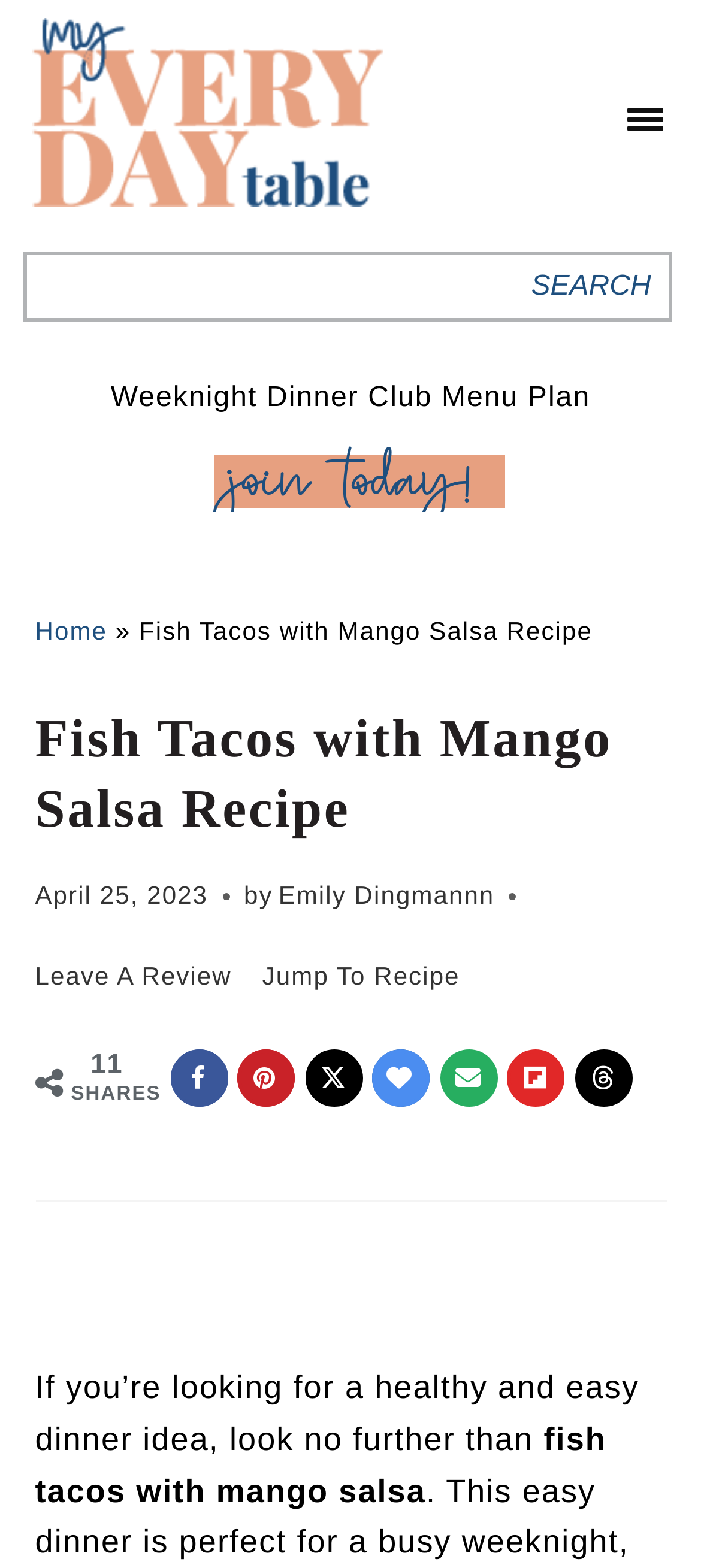How many shares does the recipe have?
Look at the screenshot and give a one-word or phrase answer.

11